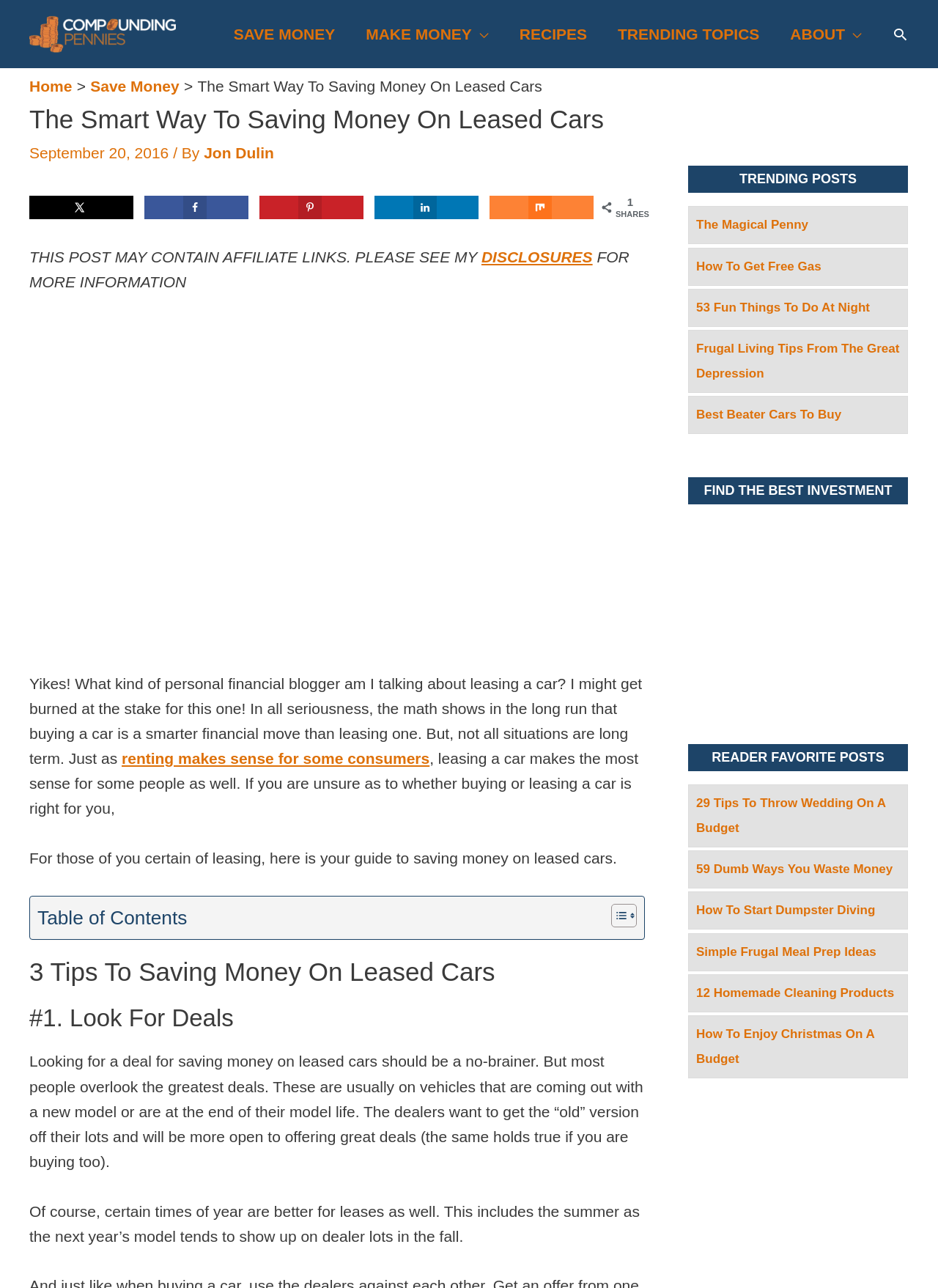What is the topic of the article?
Please look at the screenshot and answer in one word or a short phrase.

Saving money on leased cars